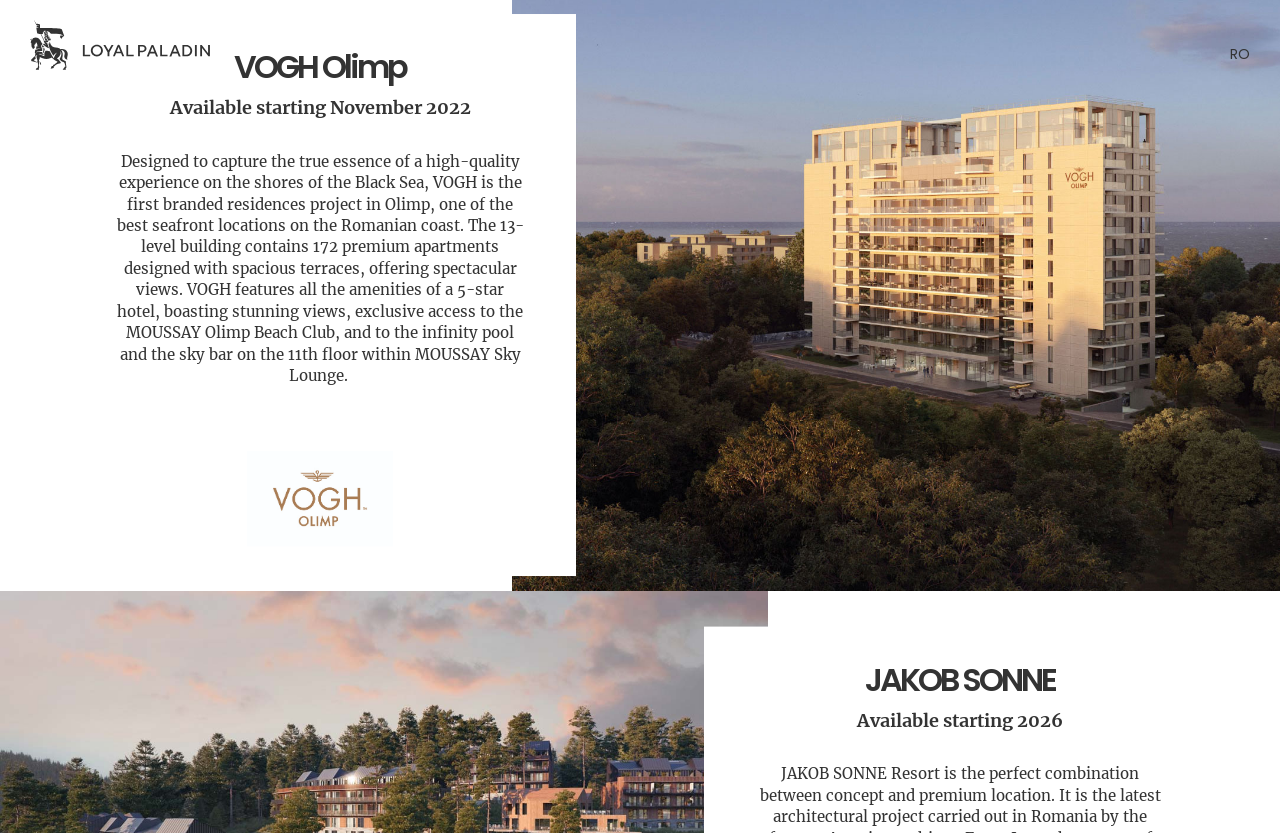Answer the question below in one word or phrase:
When is JAKOB SONNE available?

2026